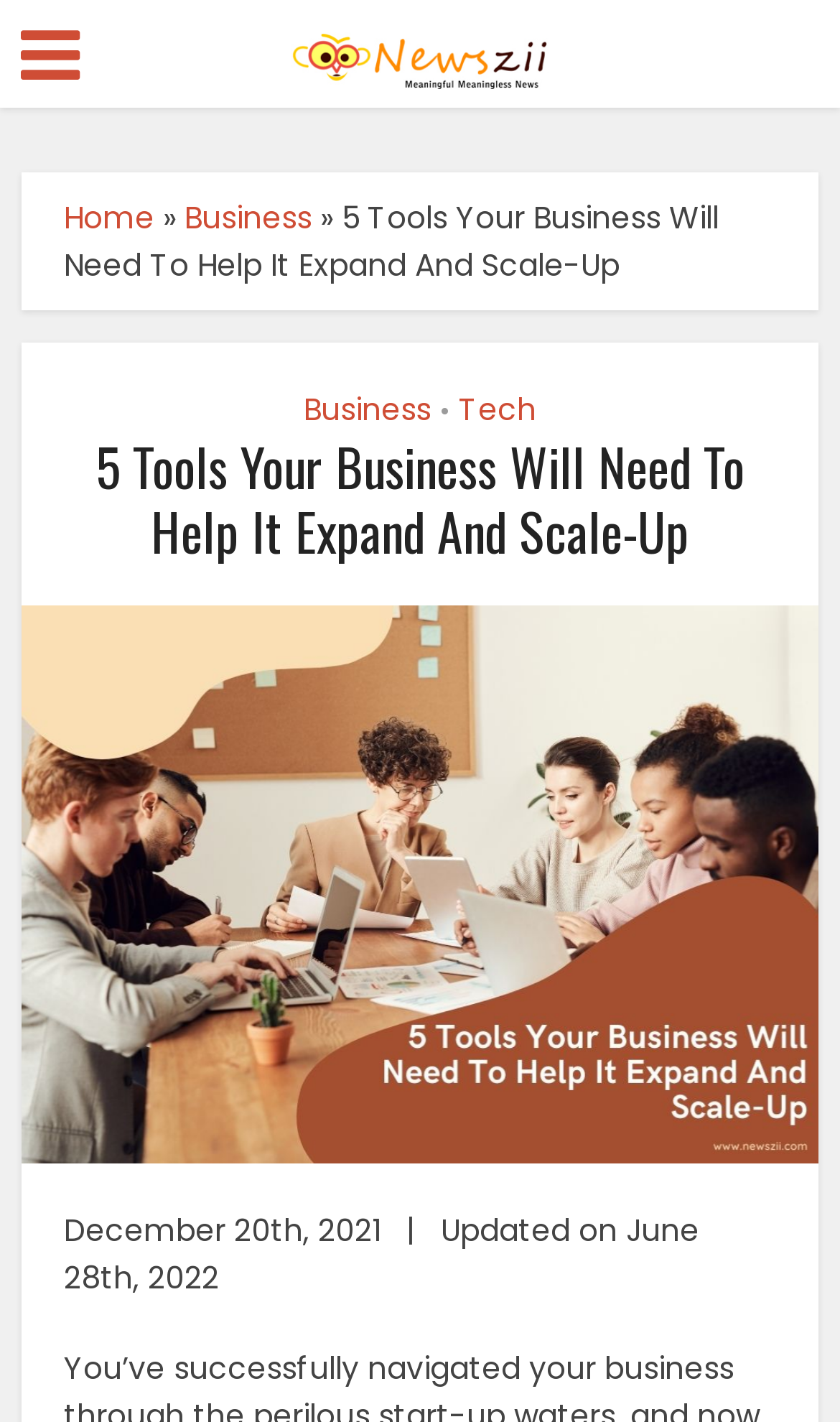What is the date of the last update?
Based on the visual information, provide a detailed and comprehensive answer.

I found the date of the last update by looking at the static text element that contains the date 'December 20th, 2021' and 'Updated on June 28th, 2022', which indicates that the content was updated on the latter date.